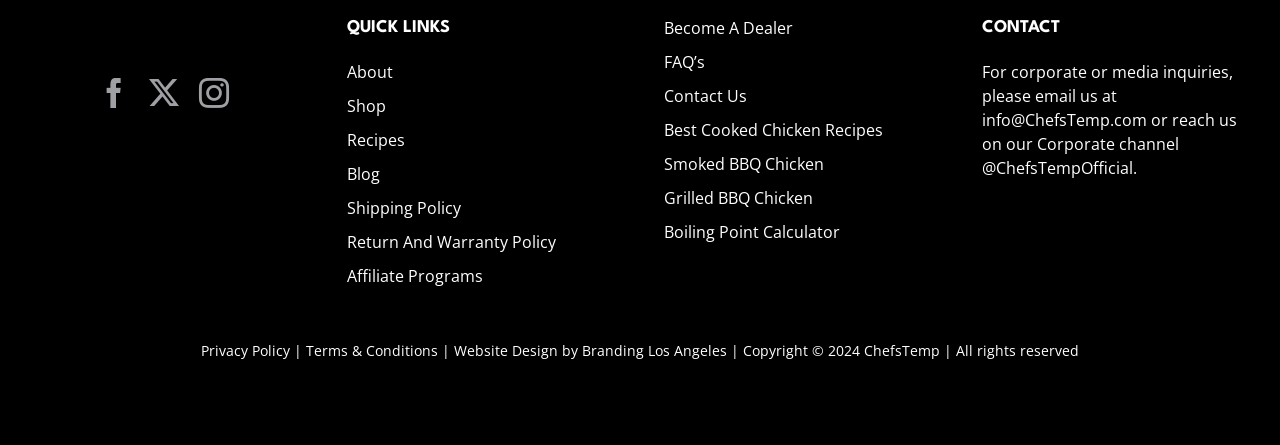Using the webpage screenshot, find the UI element described by Recipes. Provide the bounding box coordinates in the format (top-left x, top-left y, bottom-right x, bottom-right y), ensuring all values are floating point numbers between 0 and 1.

[0.271, 0.287, 0.481, 0.341]